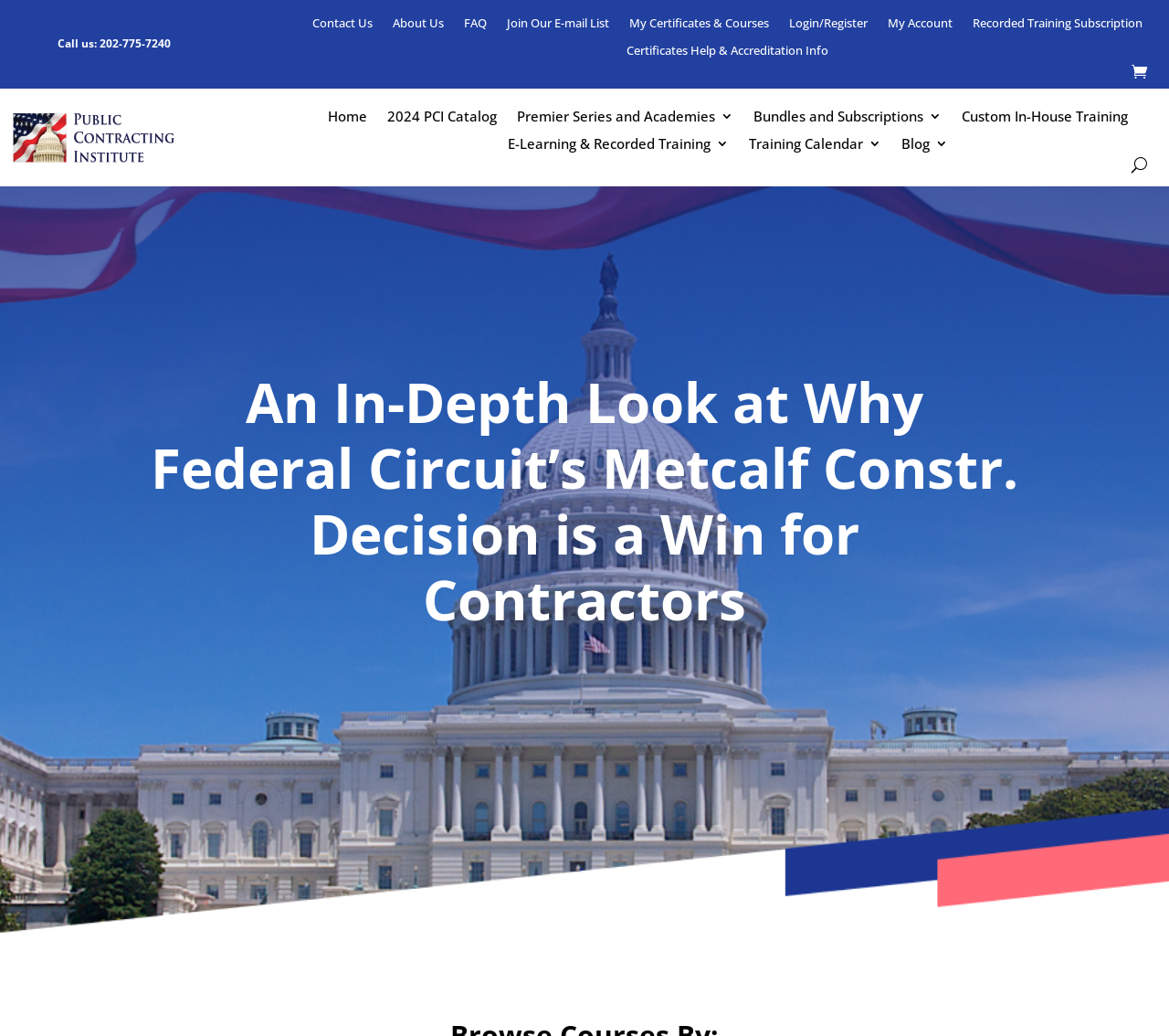Refer to the image and answer the question with as much detail as possible: How many links are in the top navigation bar?

I counted the number of link elements in the top navigation bar, starting from 'Contact Us' to 'Recorded Training Subscription', and found 9 links.